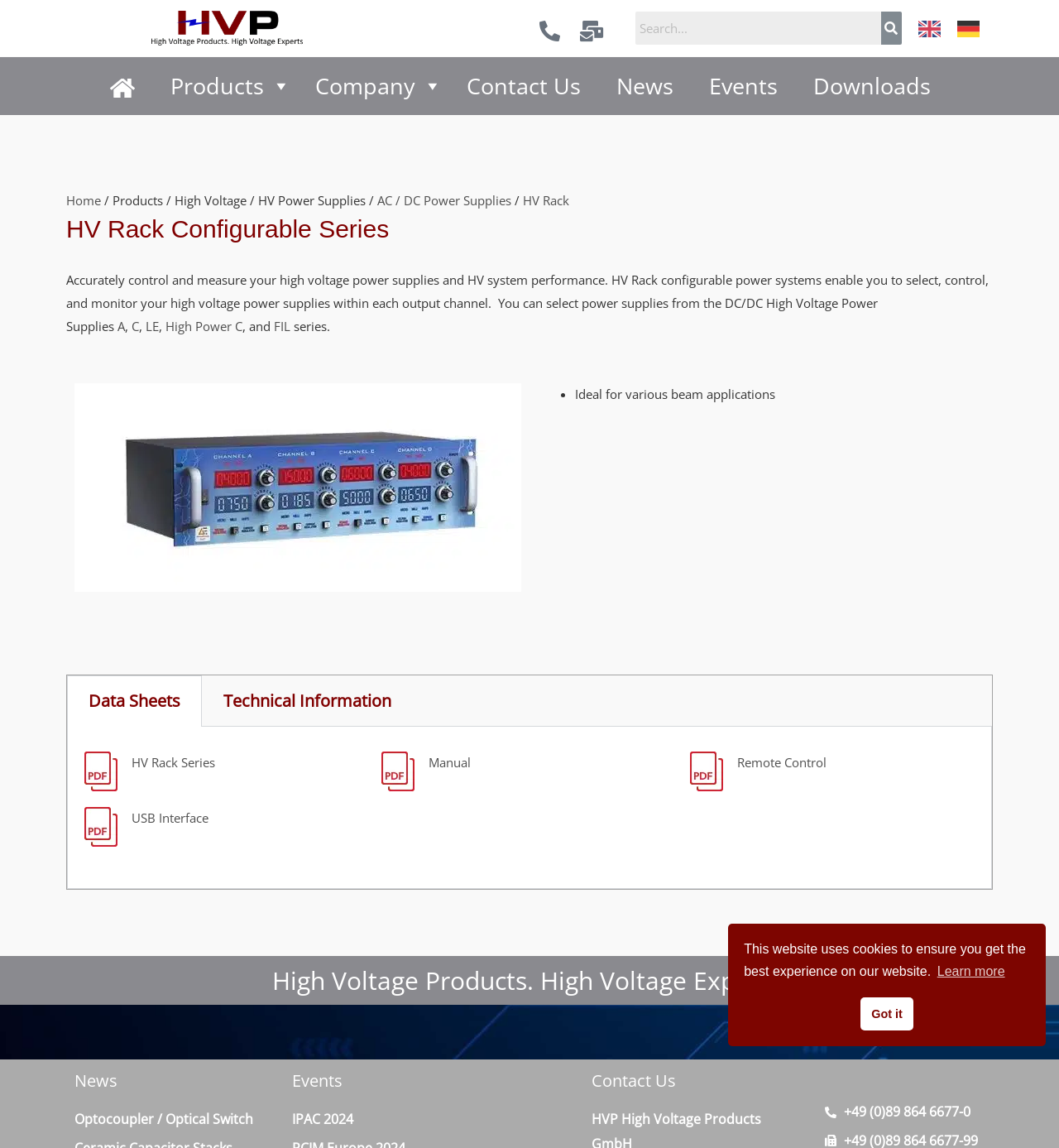What is the purpose of the HV Rack configurable power systems?
Examine the image and give a concise answer in one word or a short phrase.

To control and measure high voltage power supplies